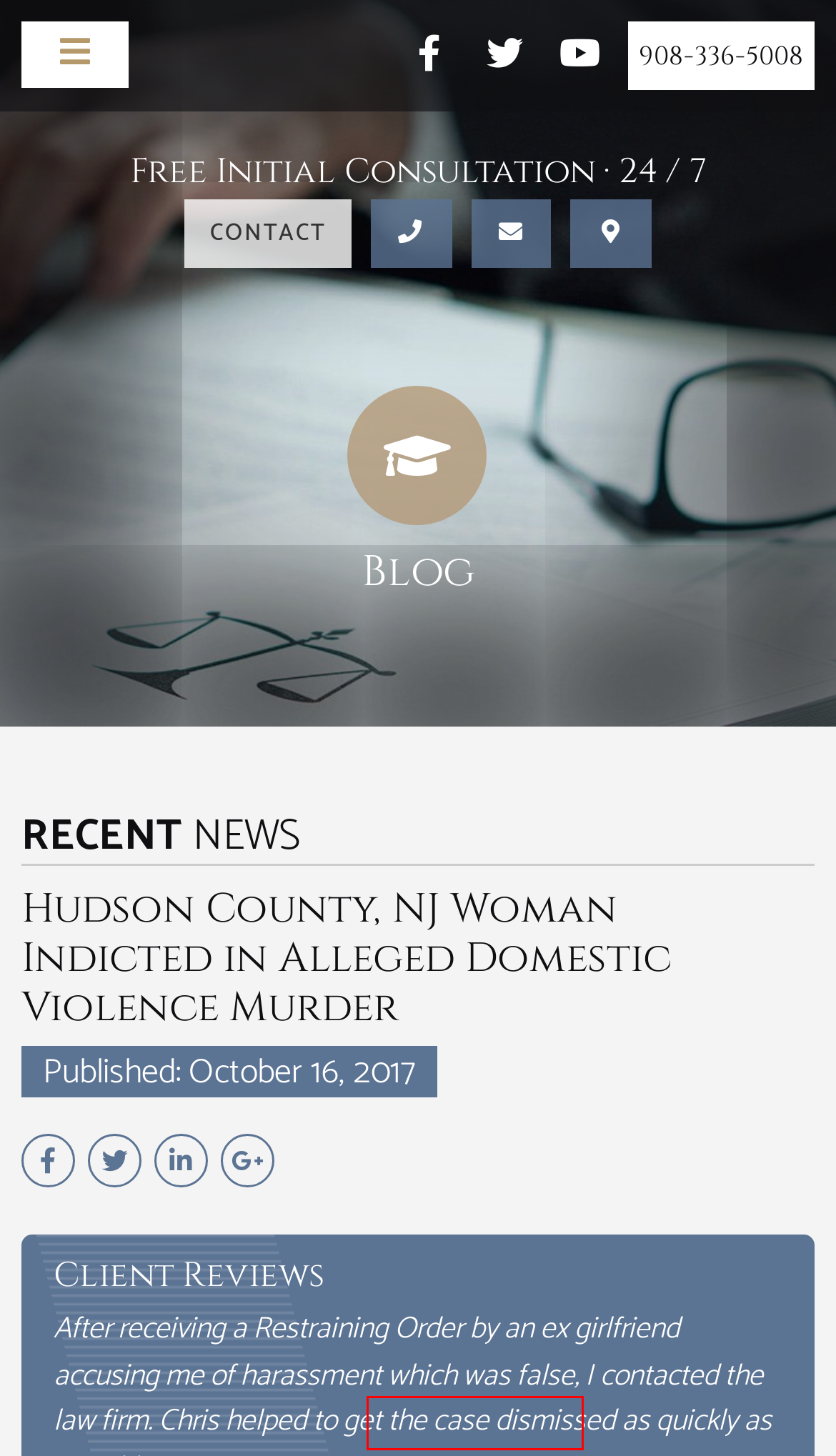Look at the screenshot of the webpage and find the element within the red bounding box. Choose the webpage description that best fits the new webpage that will appear after clicking the element. Here are the candidates:
A. Need Morris County Trial Lawyer for Restraining Order Domestic Violence Case NJ
B. Final Restraining Order New Jersey | Lawyer for Final Restraining Order Trial NJ
C. New Jersey Domestic Violence Statistics | Domestic Violence Lawyers in NJ
D. Homicide Archives - Tormey Law Firm Restraining Order Lawyers
E. Reviews - Tormey Law Firm Restraining Order Lawyers
F. Offices - Tormey Law Firm Restraining Order Lawyers
G. Rahway Domestic Violence Charges | Restraining Order Lawyers in Rahway NJ
H. Contact - Tormey Law Firm Restraining Order Lawyers

E